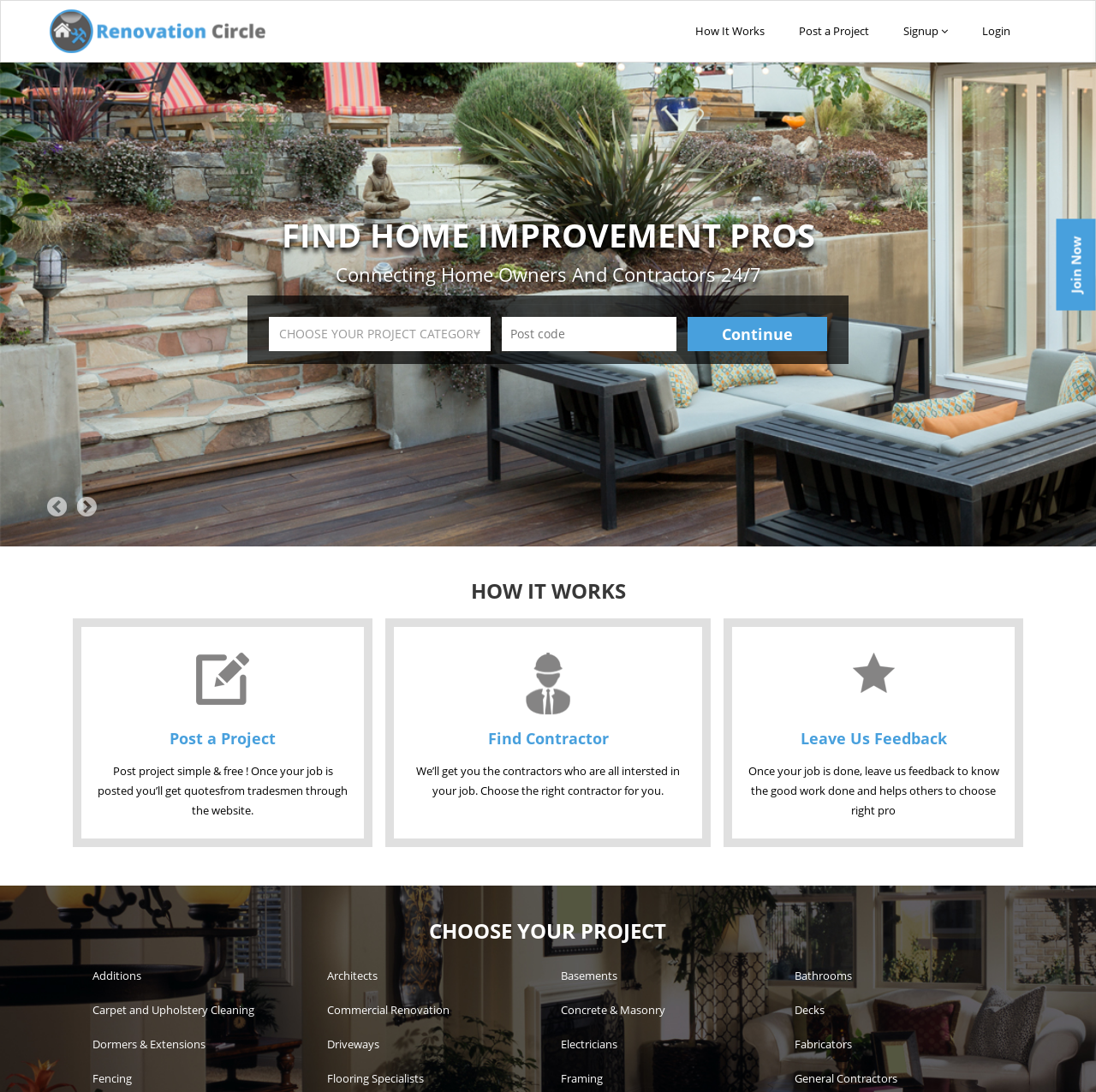What is the benefit of leaving feedback on this website?
Please give a detailed and elaborate answer to the question based on the image.

Leaving feedback on this website helps others to choose the right contractor for their job. This is evident from the 'Leave Us Feedback' section, which suggests that feedback is important for helping others make informed decisions.